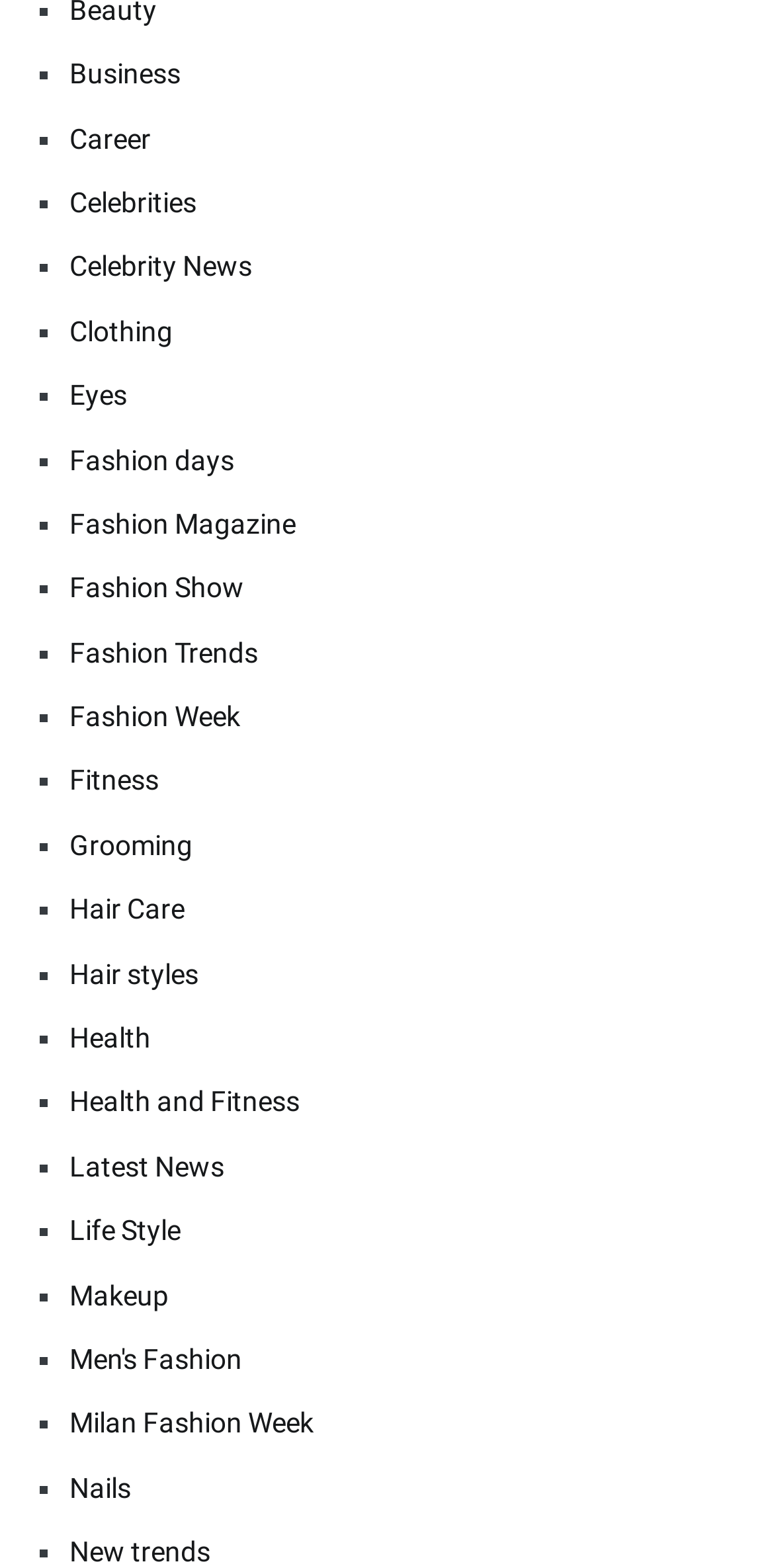Provide the bounding box coordinates of the HTML element described as: "Fashion Week". The bounding box coordinates should be four float numbers between 0 and 1, i.e., [left, top, right, bottom].

[0.09, 0.443, 0.949, 0.471]